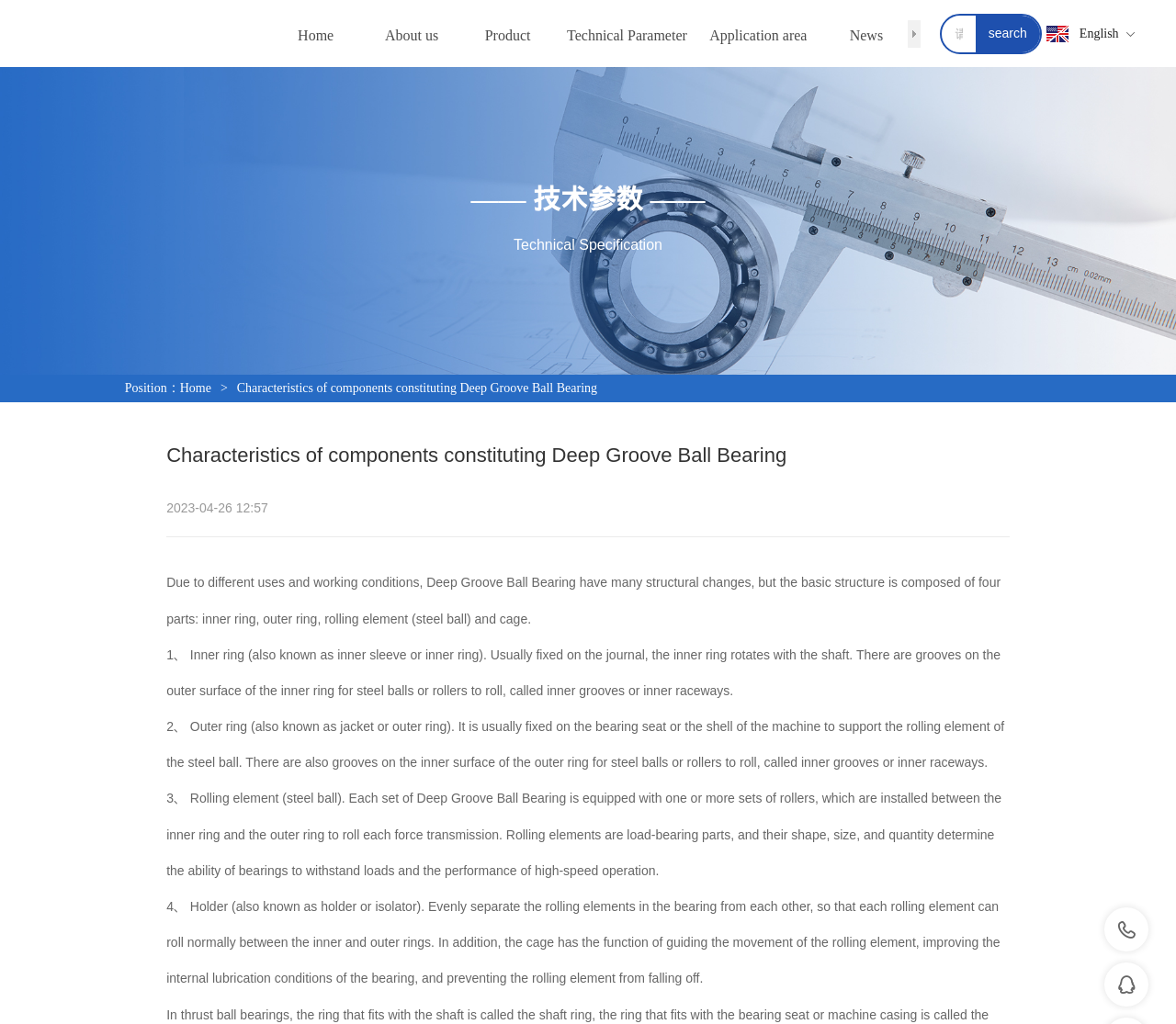What is the purpose of the grooves on the inner ring?
Please ensure your answer to the question is detailed and covers all necessary aspects.

The webpage describes the structure of a Deep Groove Ball Bearing. According to the text, there are grooves on the outer surface of the inner ring for steel balls or rollers to roll, called inner grooves or inner raceways.